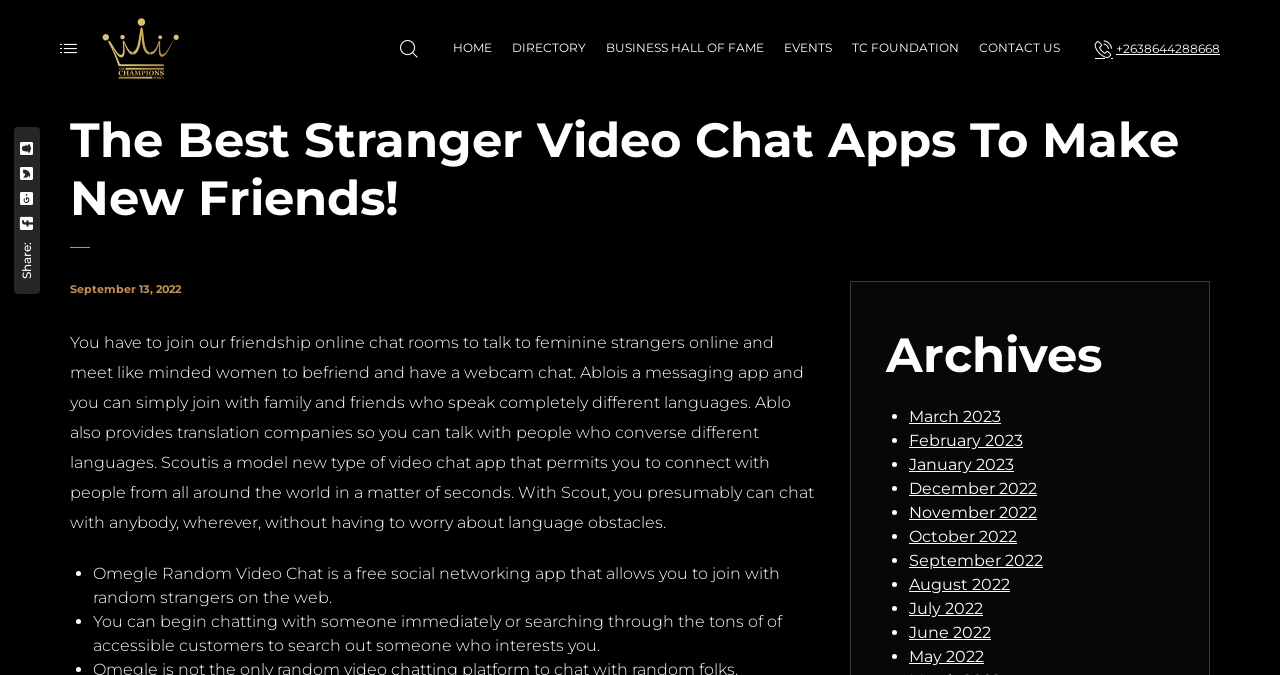Identify the bounding box coordinates of the clickable region necessary to fulfill the following instruction: "Click on the March 2023 archives link". The bounding box coordinates should be four float numbers between 0 and 1, i.e., [left, top, right, bottom].

[0.71, 0.603, 0.782, 0.631]